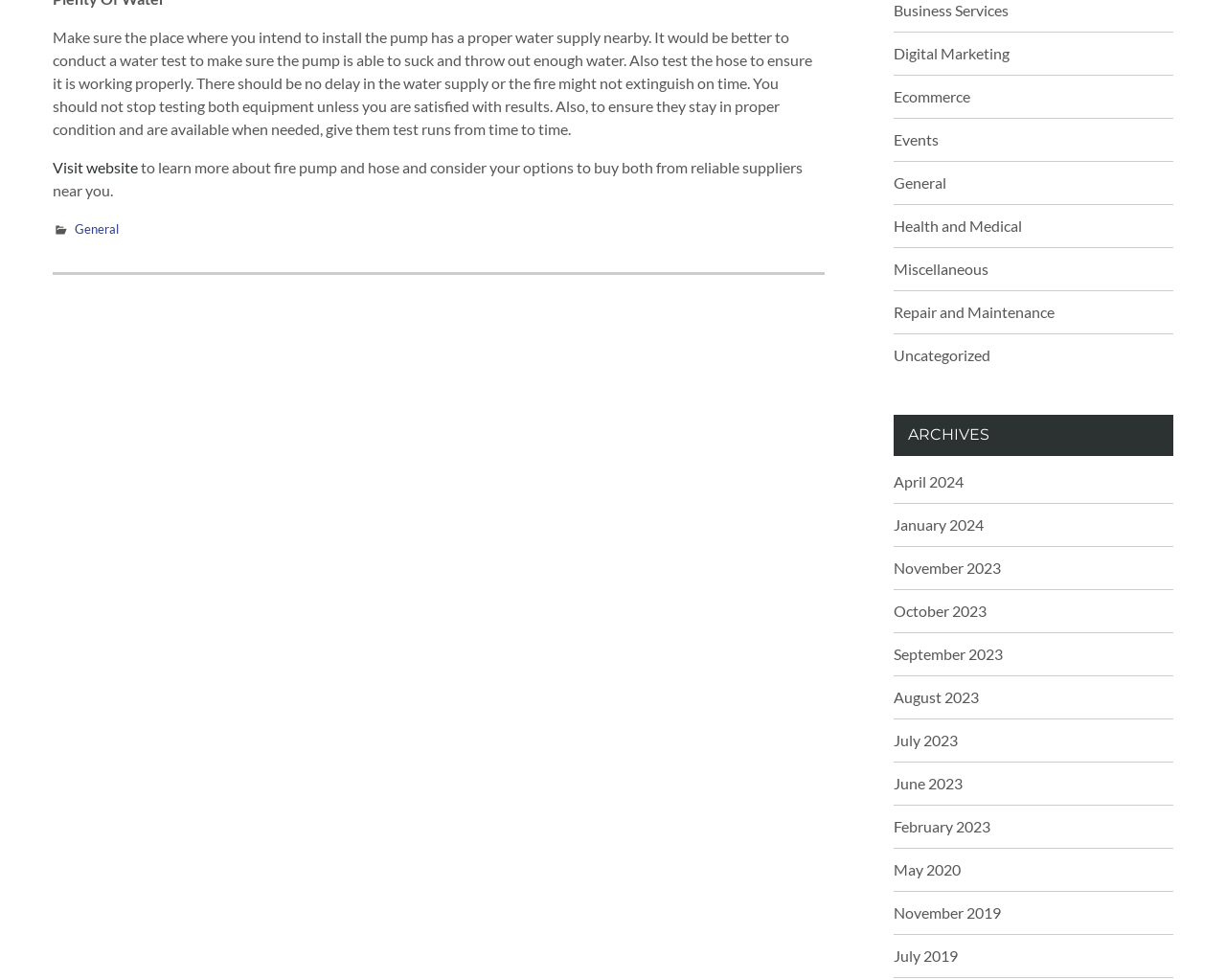Please answer the following question using a single word or phrase: 
What is the topic of the main text?

Fire pump and hose